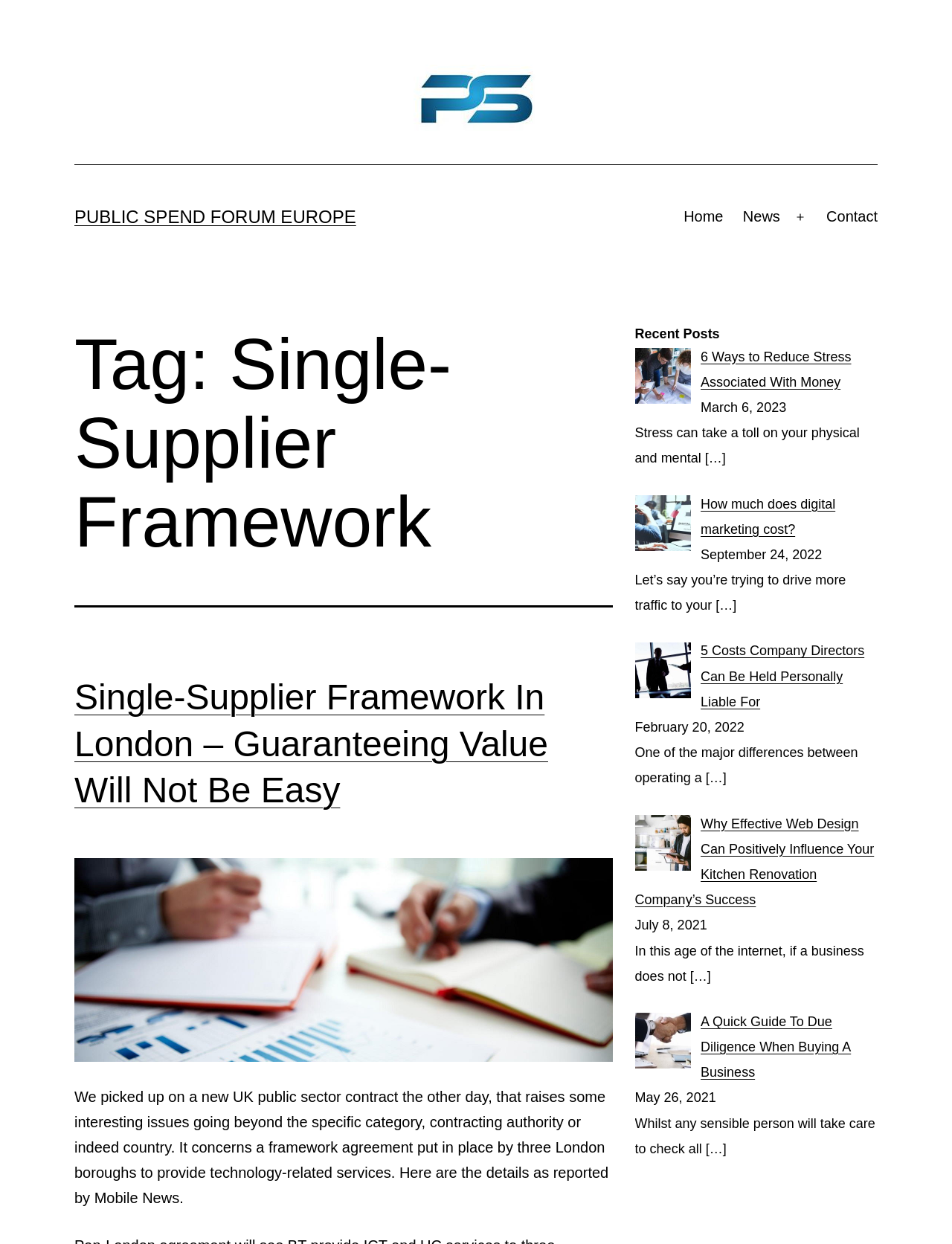What is the main topic of the webpage?
Based on the image, respond with a single word or phrase.

Single-Supplier Framework